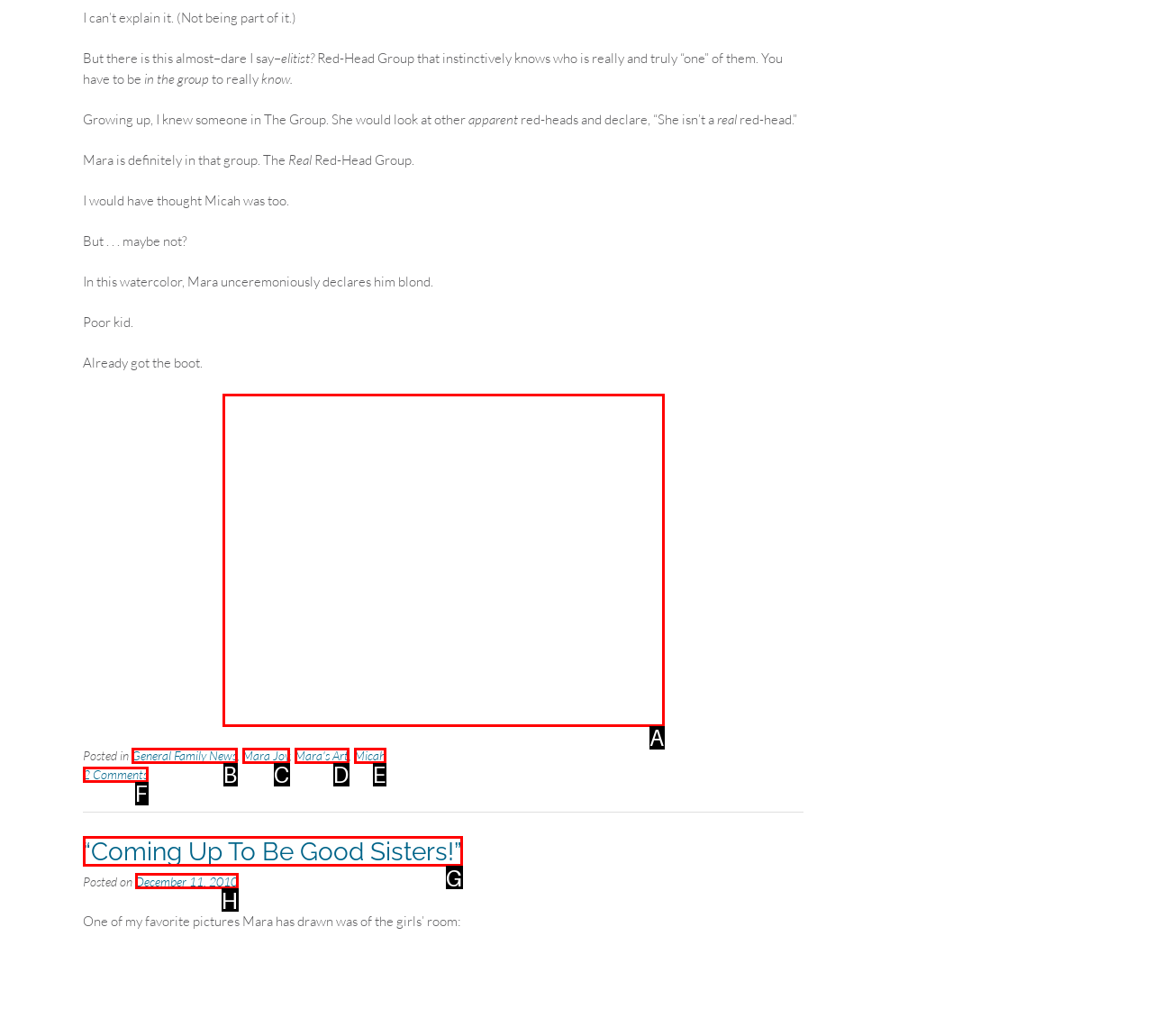Which option should you click on to fulfill this task: View the image? Answer with the letter of the correct choice.

A